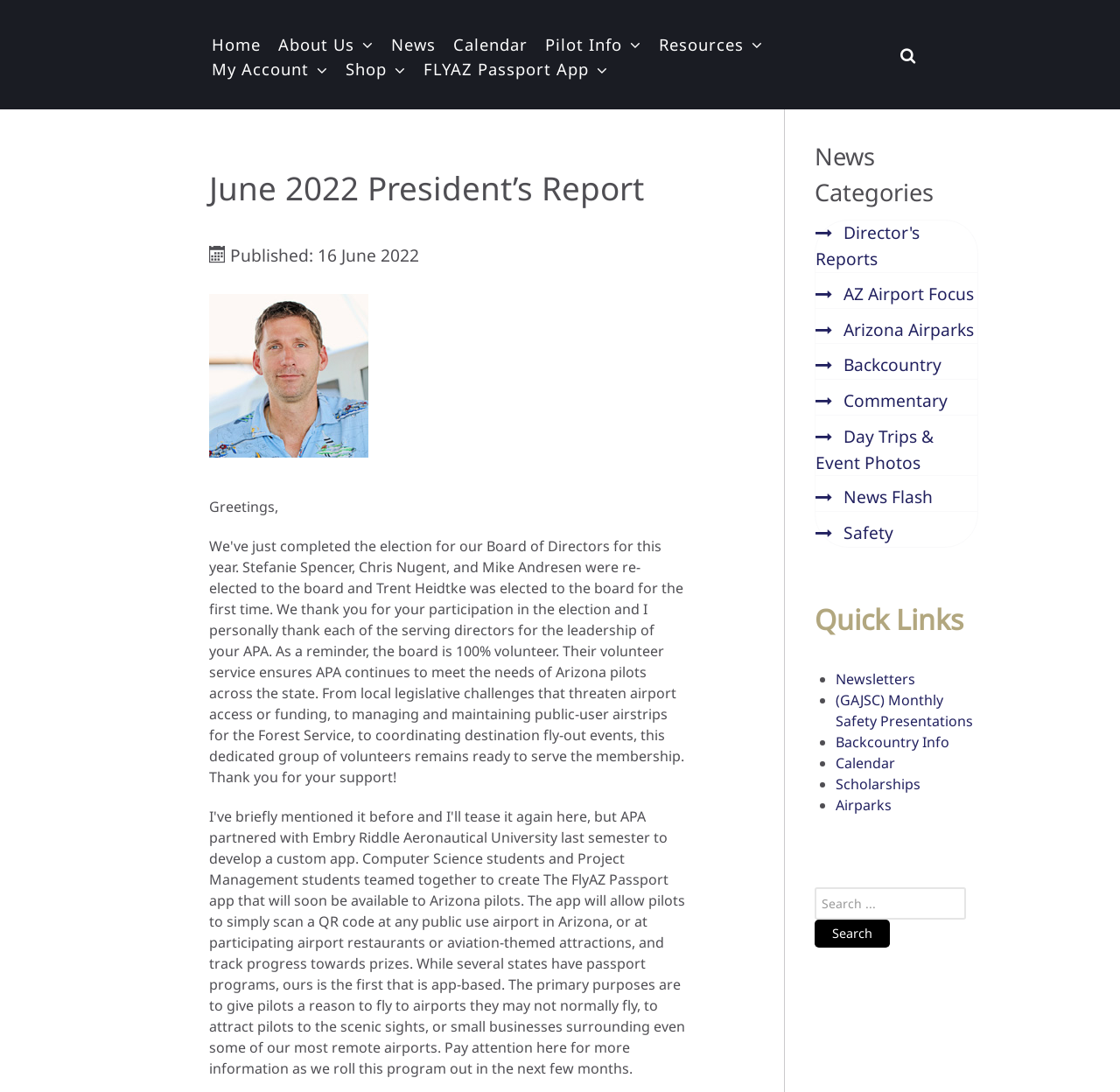Is there a search function on this webpage?
Look at the image and answer the question using a single word or phrase.

Yes